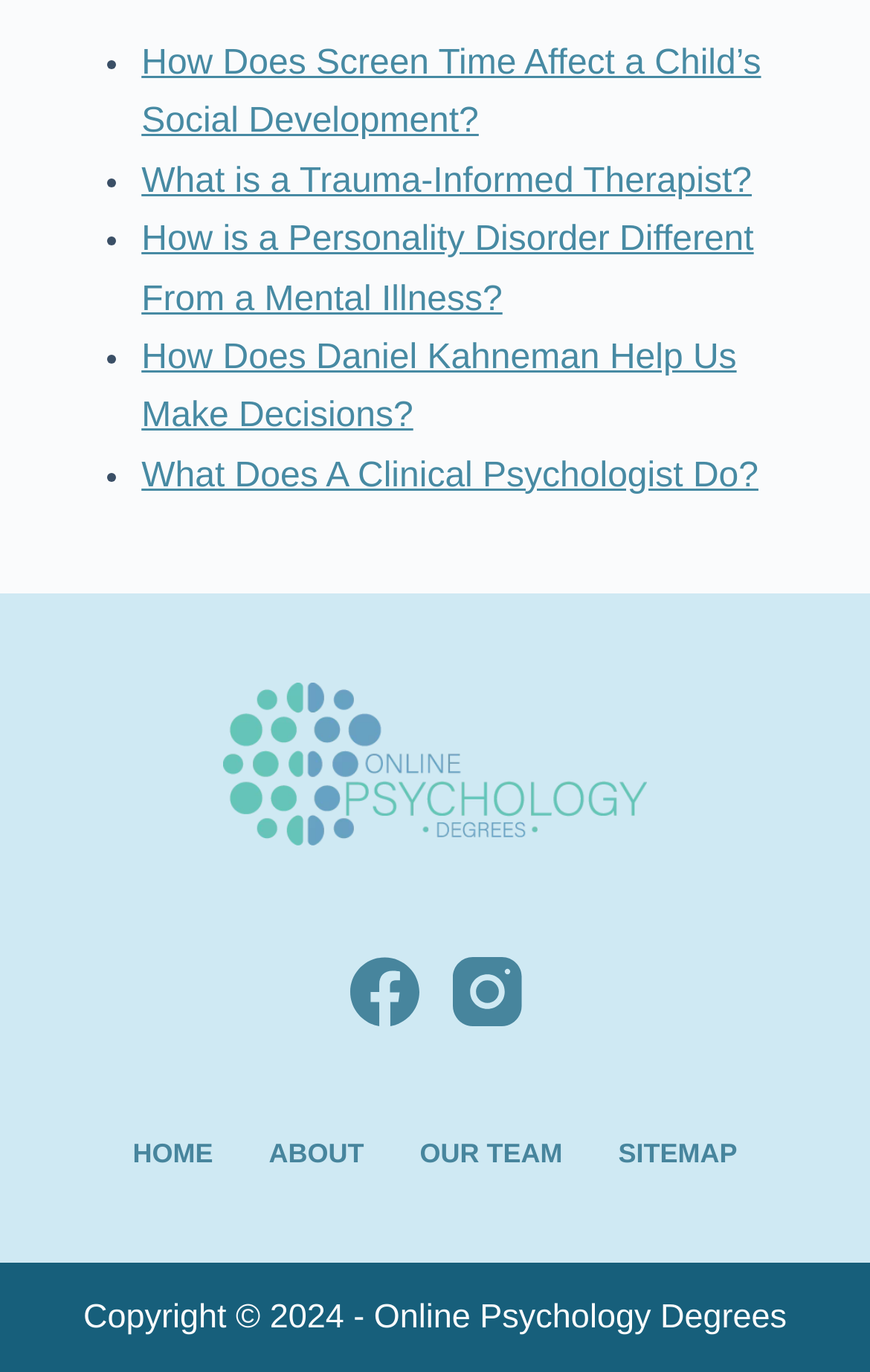Examine the image and give a thorough answer to the following question:
What is the logo of the website?

I found an image element with the text 'Online Psychology Degrees Logo' which suggests that it is the logo of the website.